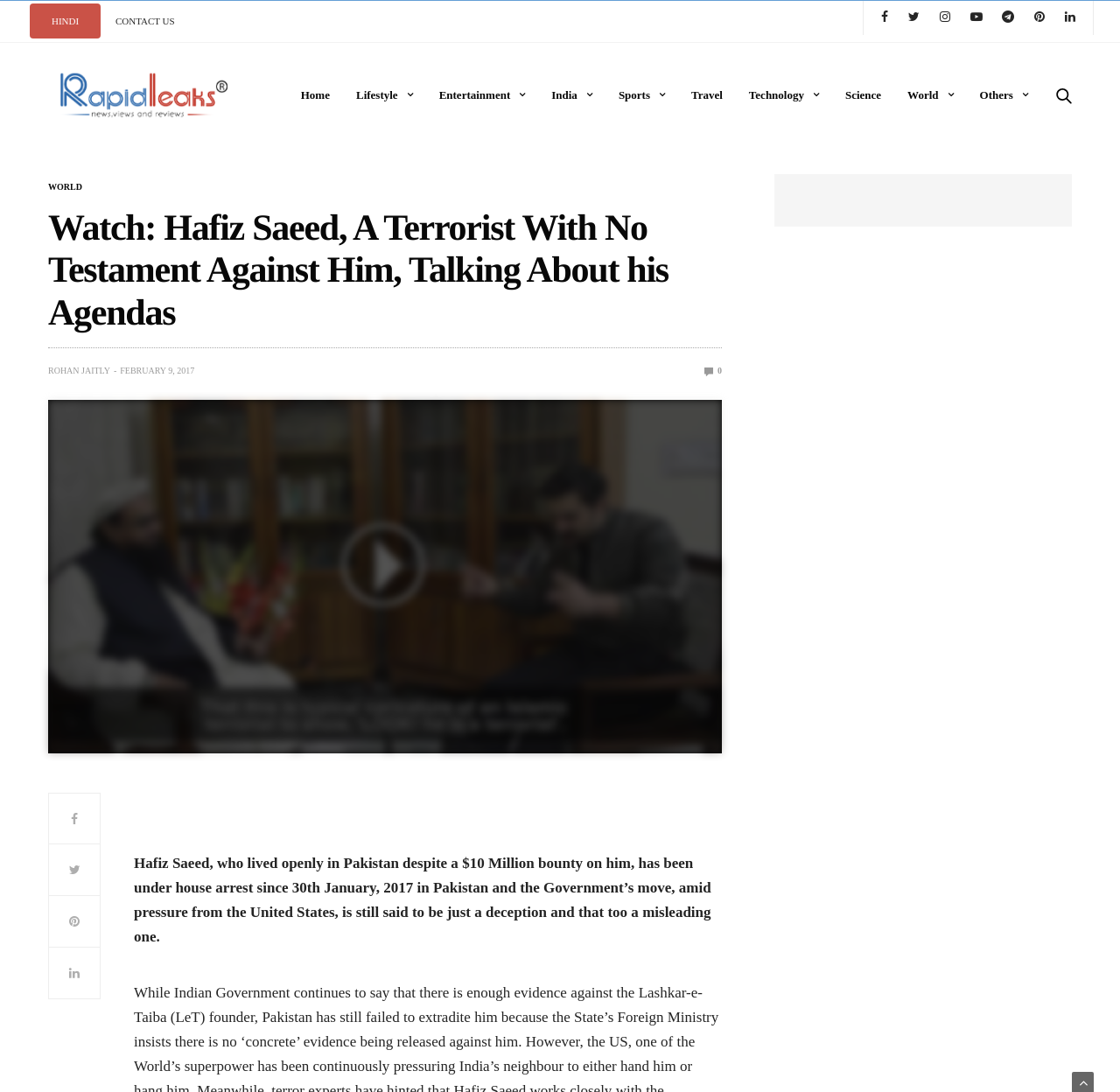Identify the bounding box coordinates for the element you need to click to achieve the following task: "Click on the World link". Provide the bounding box coordinates as four float numbers between 0 and 1, in the form [left, top, right, bottom].

[0.81, 0.079, 0.851, 0.096]